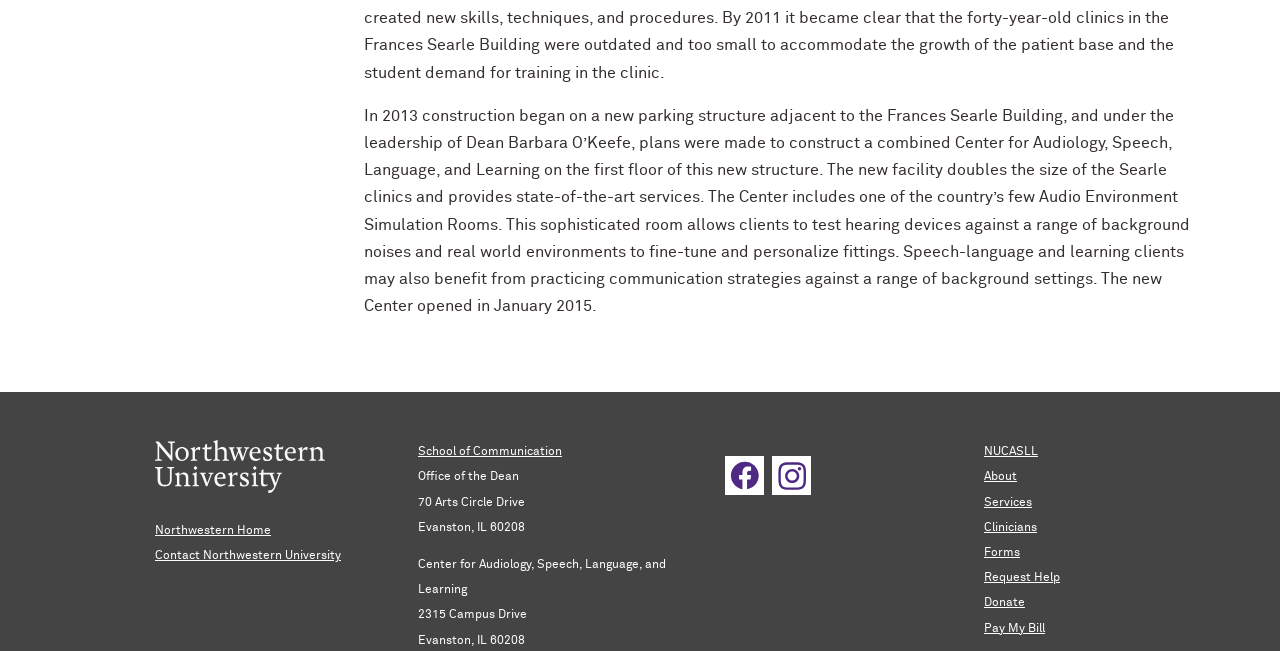Determine the bounding box coordinates for the area that should be clicked to carry out the following instruction: "Follow NUCASLL on facebook".

[0.566, 0.701, 0.597, 0.761]